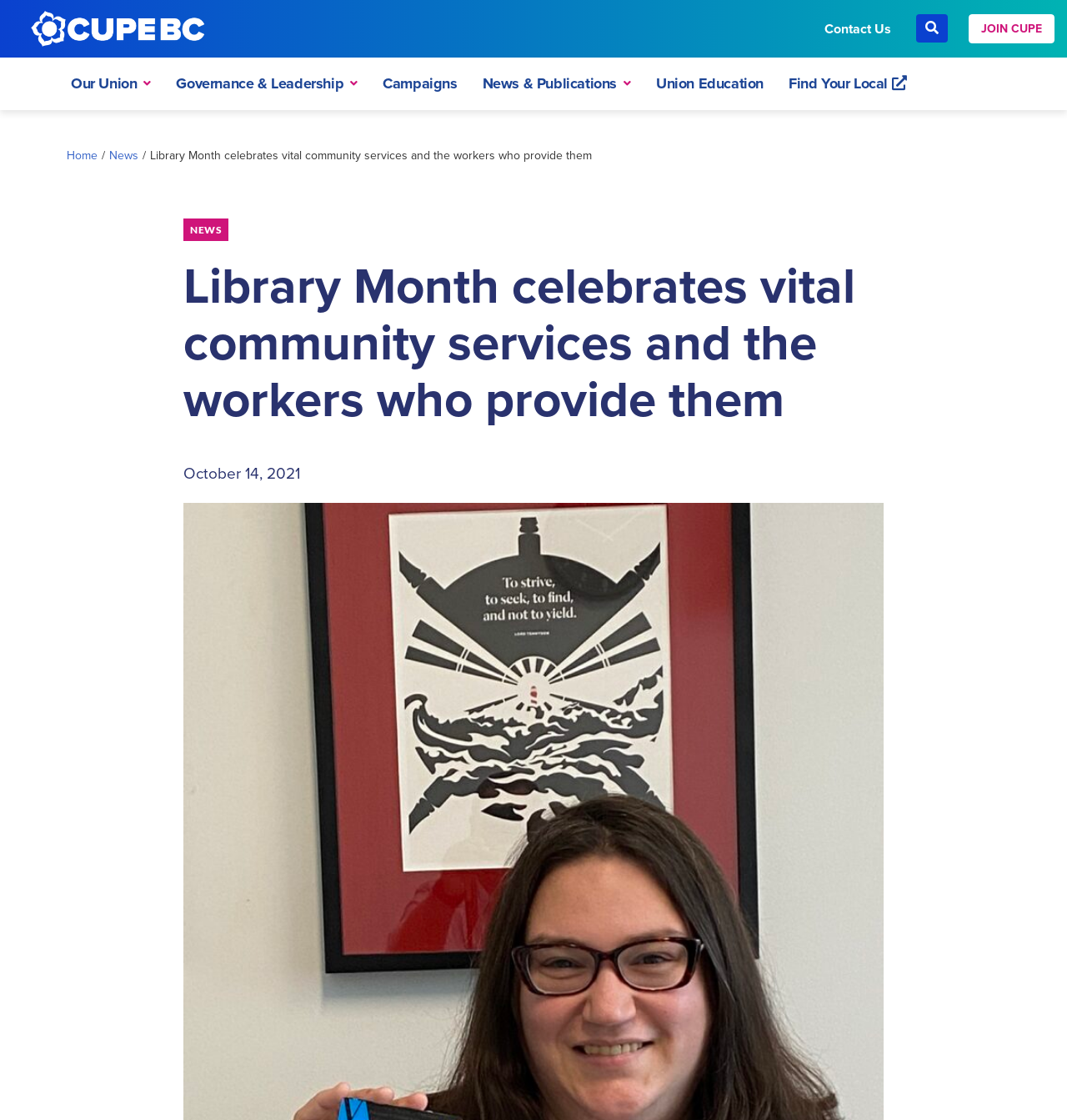Answer briefly with one word or phrase:
What is the organization being represented on this webpage?

CUPE